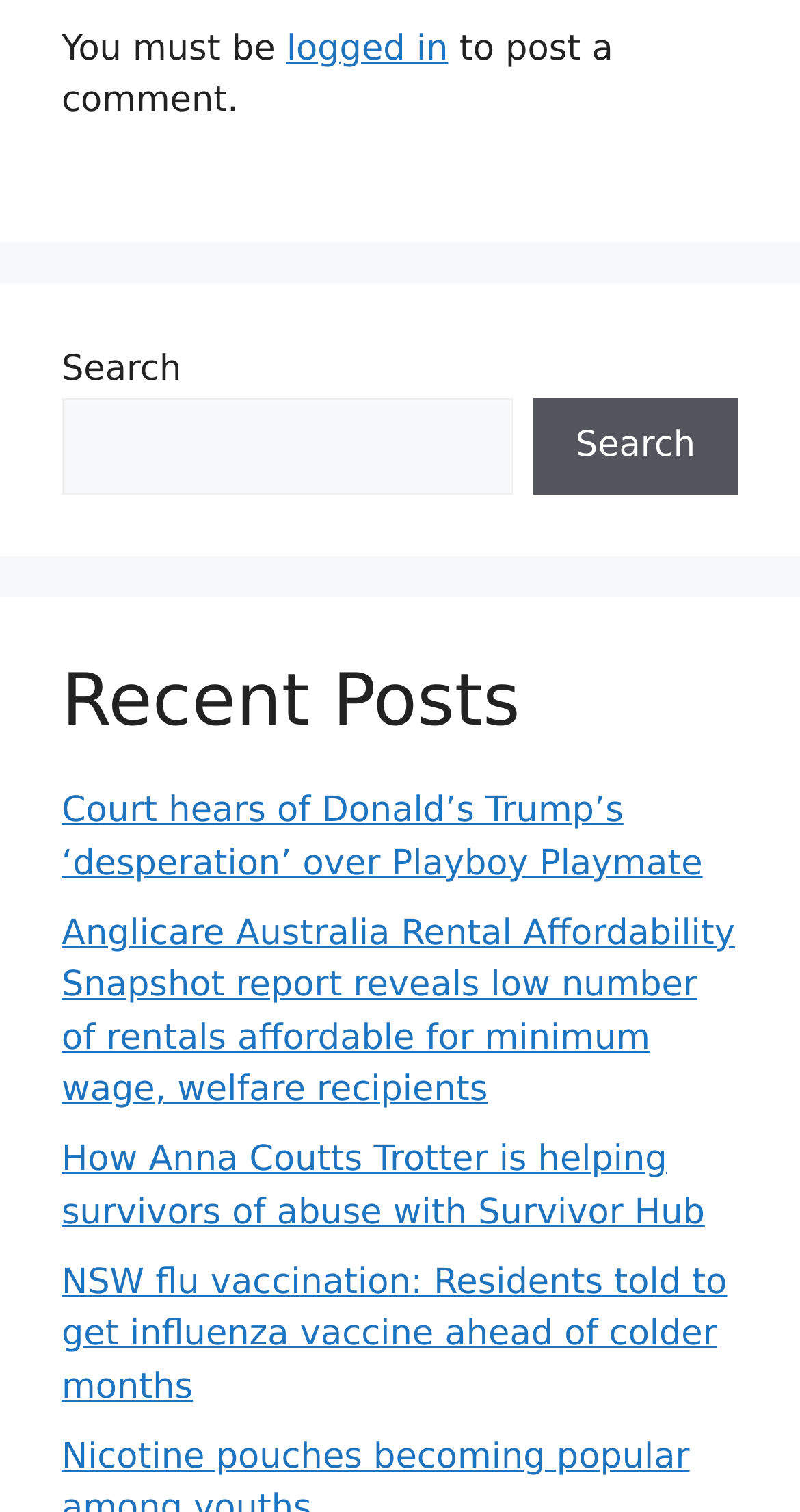What is the topic of the first post? Examine the screenshot and reply using just one word or a brief phrase.

Donald Trump